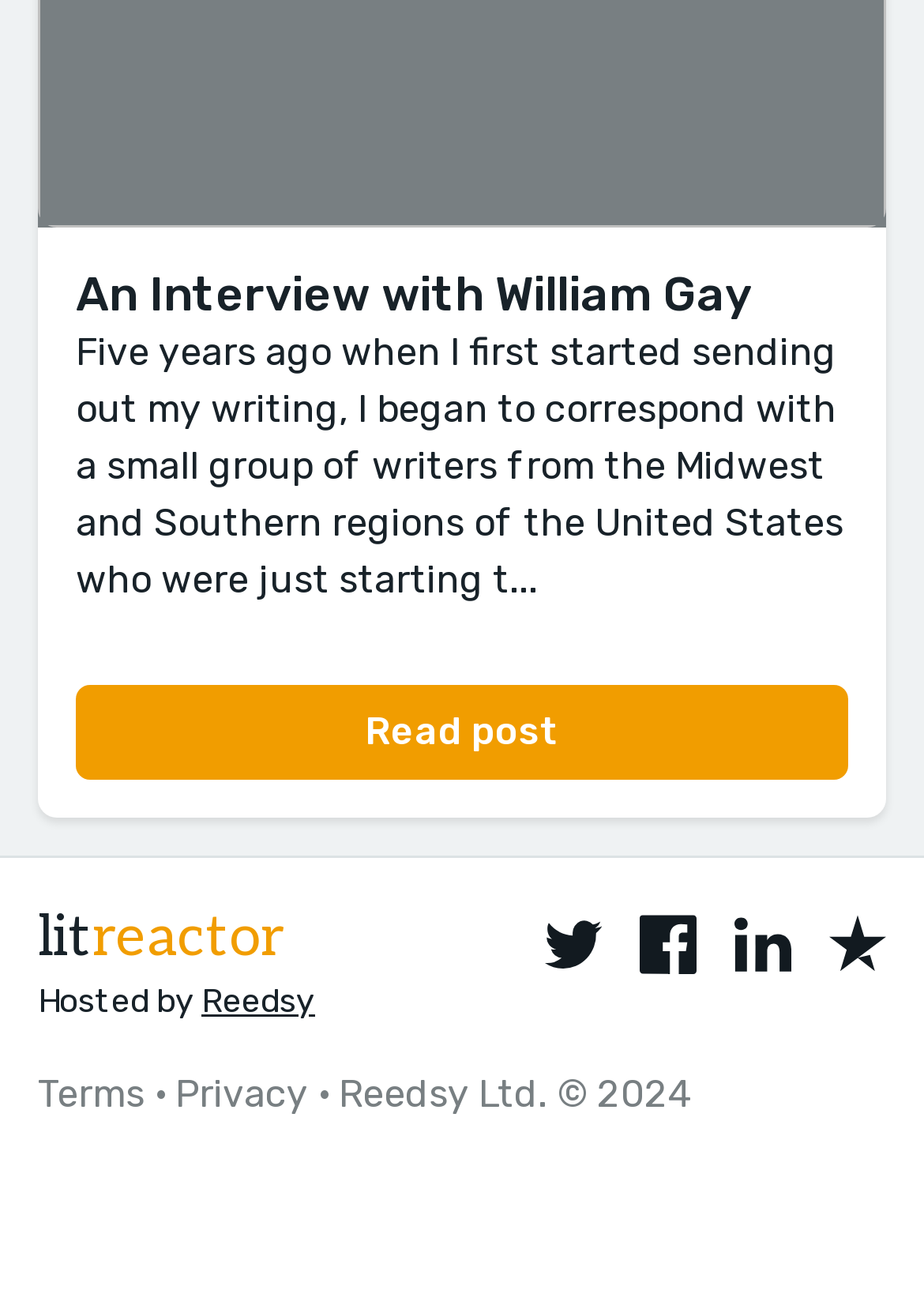Determine the bounding box coordinates of the clickable region to execute the instruction: "Visit the LitReactor website". The coordinates should be four float numbers between 0 and 1, denoted as [left, top, right, bottom].

[0.041, 0.687, 0.308, 0.74]